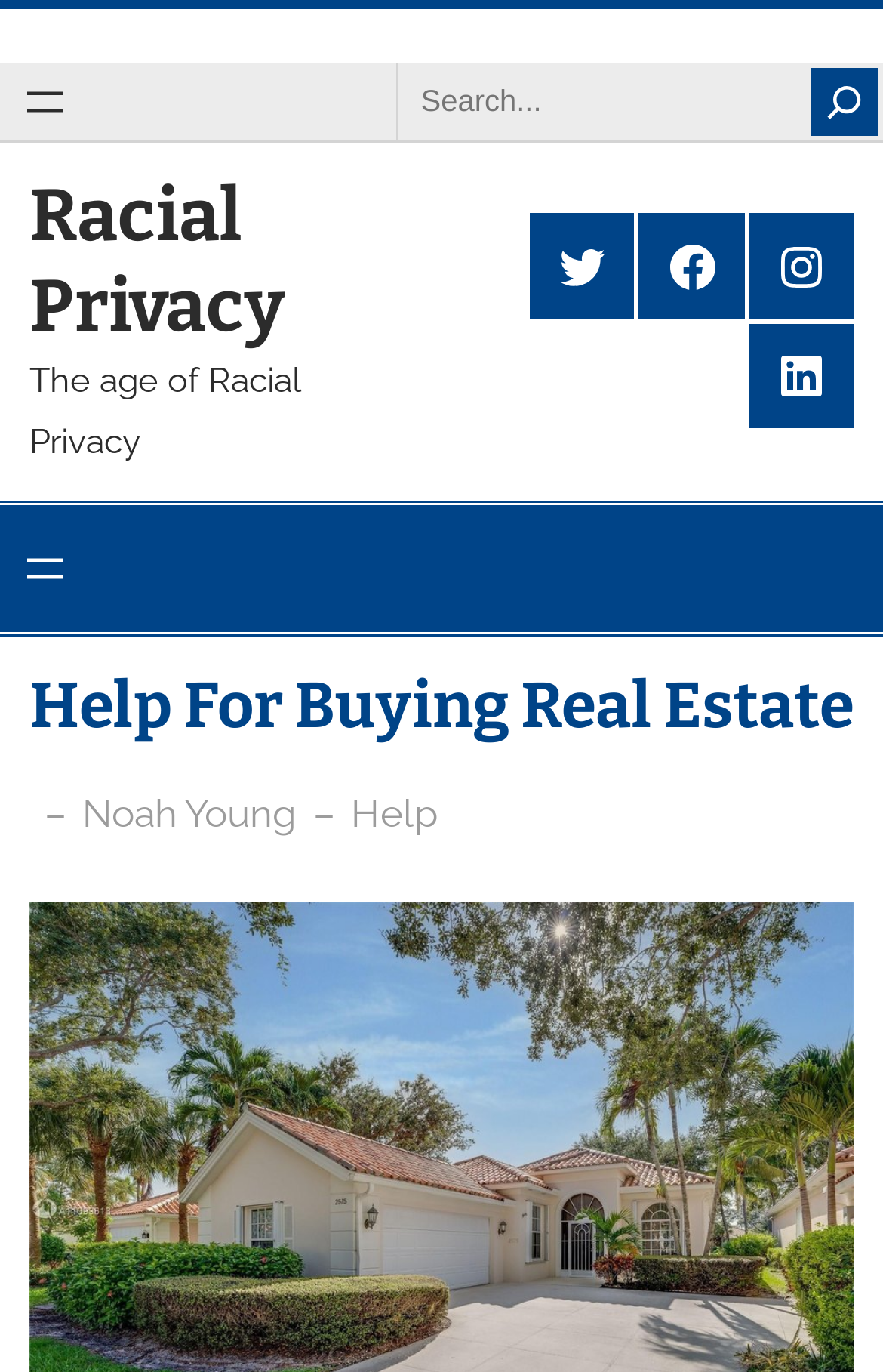Please specify the bounding box coordinates of the clickable section necessary to execute the following command: "Get help".

[0.398, 0.576, 0.495, 0.609]